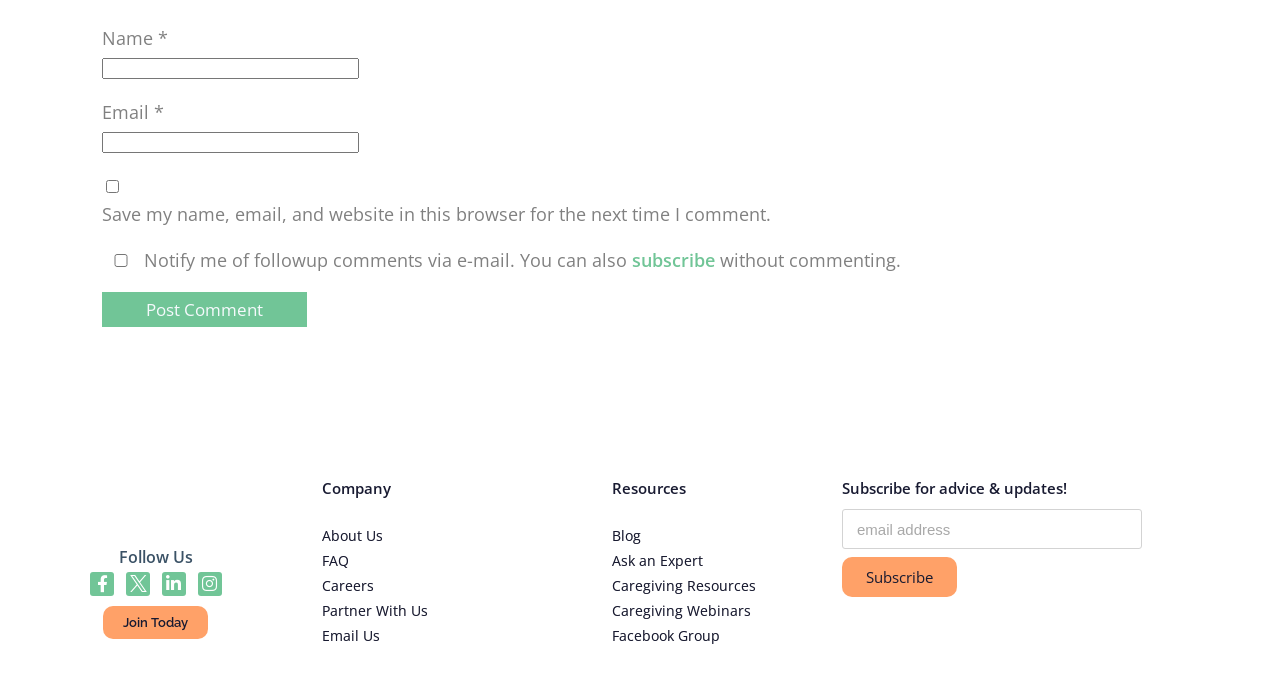Bounding box coordinates should be provided in the format (top-left x, top-left y, bottom-right x, bottom-right y) with all values between 0 and 1. Identify the bounding box for this UI element: parent_node: Email * aria-describedby="email-notes" name="email"

[0.08, 0.192, 0.281, 0.222]